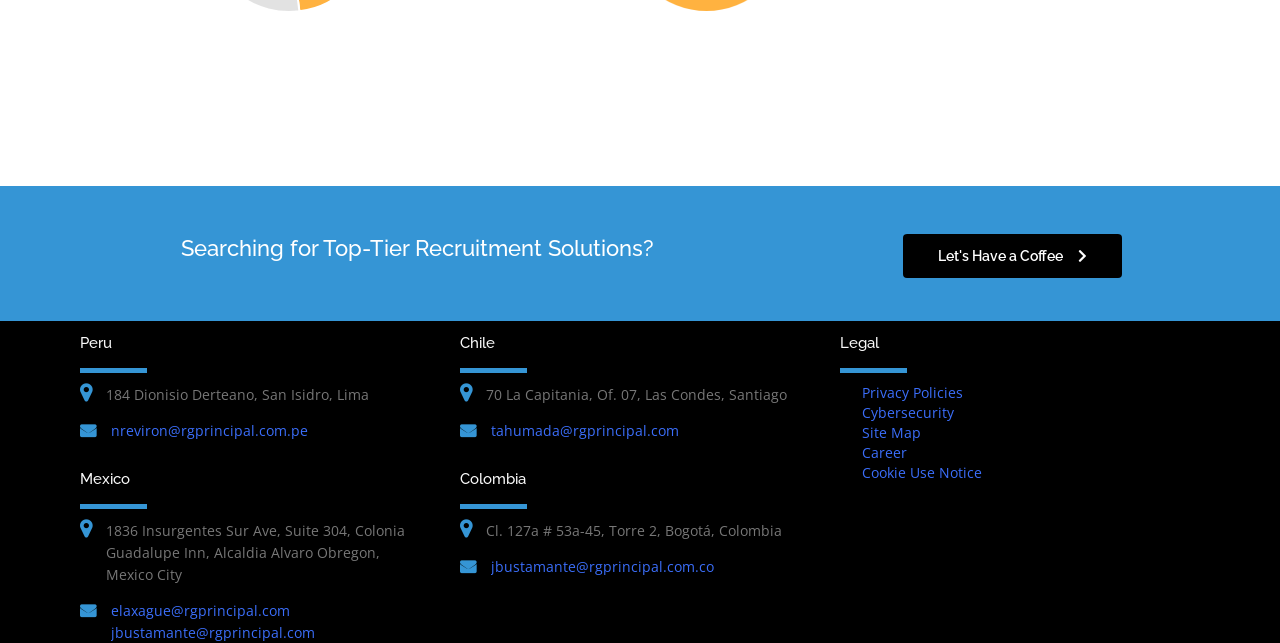Using the provided description Legal notice, find the bounding box coordinates for the UI element. Provide the coordinates in (top-left x, top-left y, bottom-right x, bottom-right y) format, ensuring all values are between 0 and 1.

None